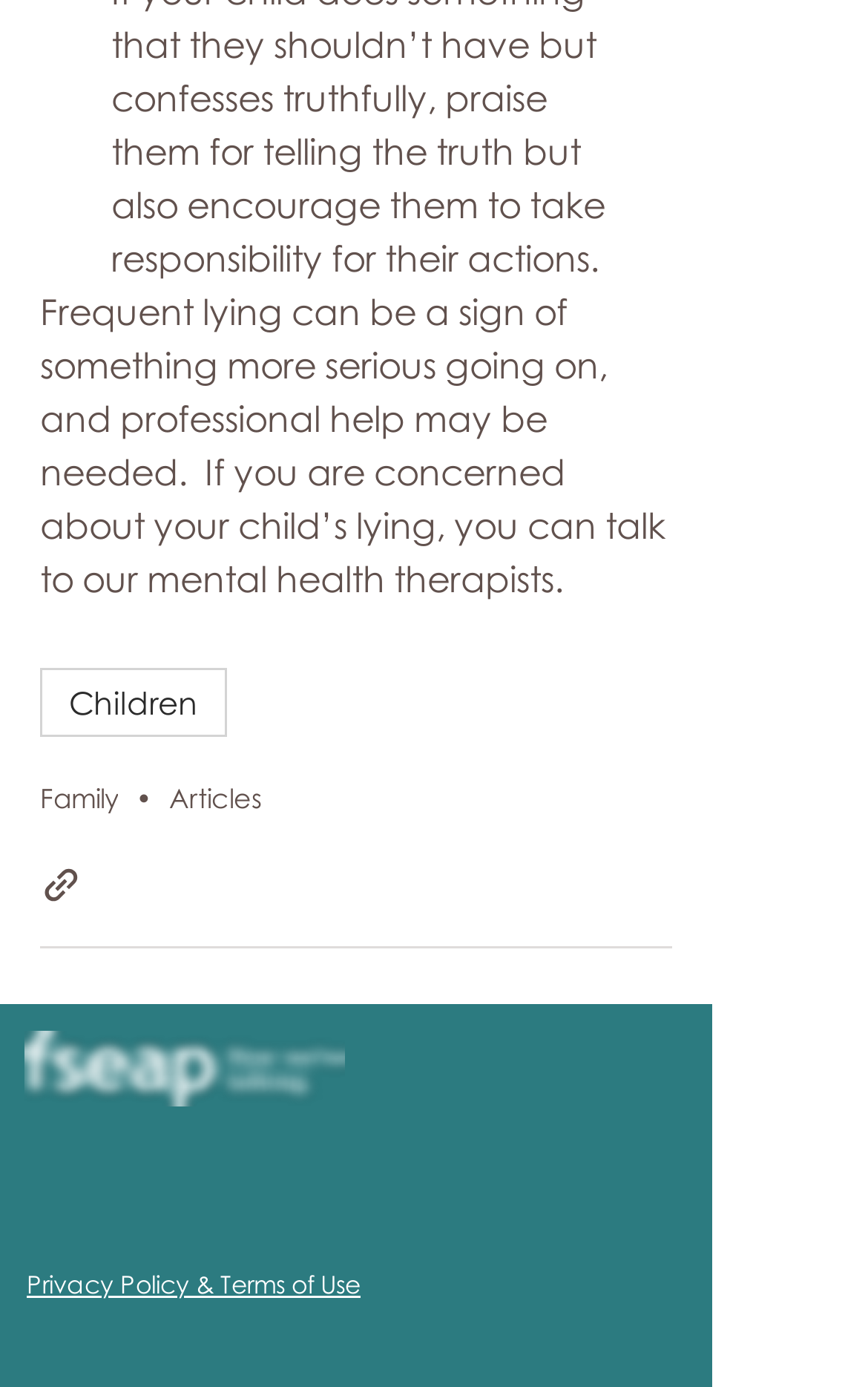Predict the bounding box of the UI element based on this description: "Terms of Use".

[0.254, 0.915, 0.415, 0.936]